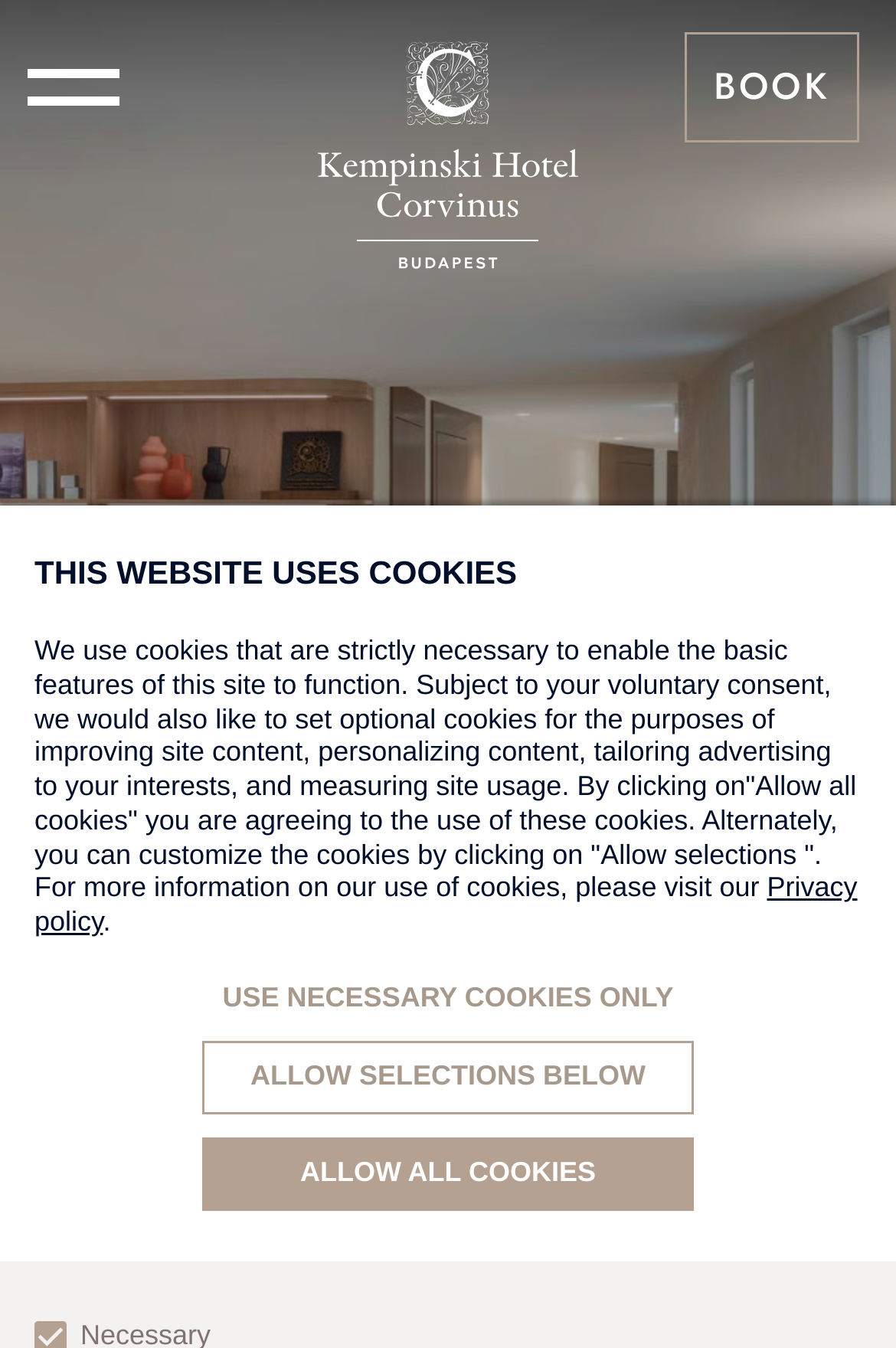Locate the bounding box of the UI element defined by this description: "aria-label="hotel page"". The coordinates should be given as four float numbers between 0 and 1, formatted as [left, top, right, bottom].

[0.274, 0.02, 0.725, 0.109]